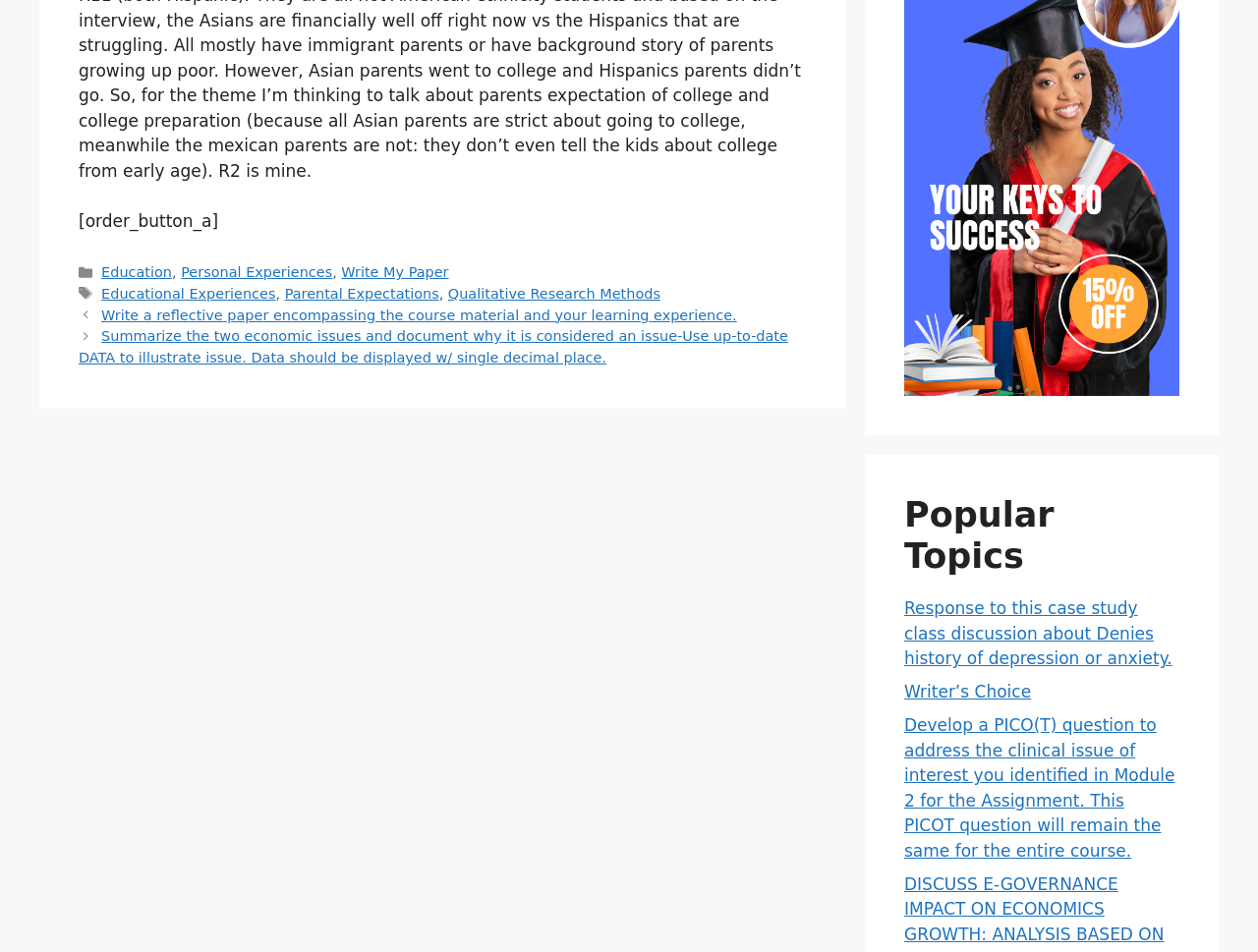Please specify the bounding box coordinates of the clickable region necessary for completing the following instruction: "Read the 'Response to this case study' discussion". The coordinates must consist of four float numbers between 0 and 1, i.e., [left, top, right, bottom].

[0.719, 0.629, 0.932, 0.702]